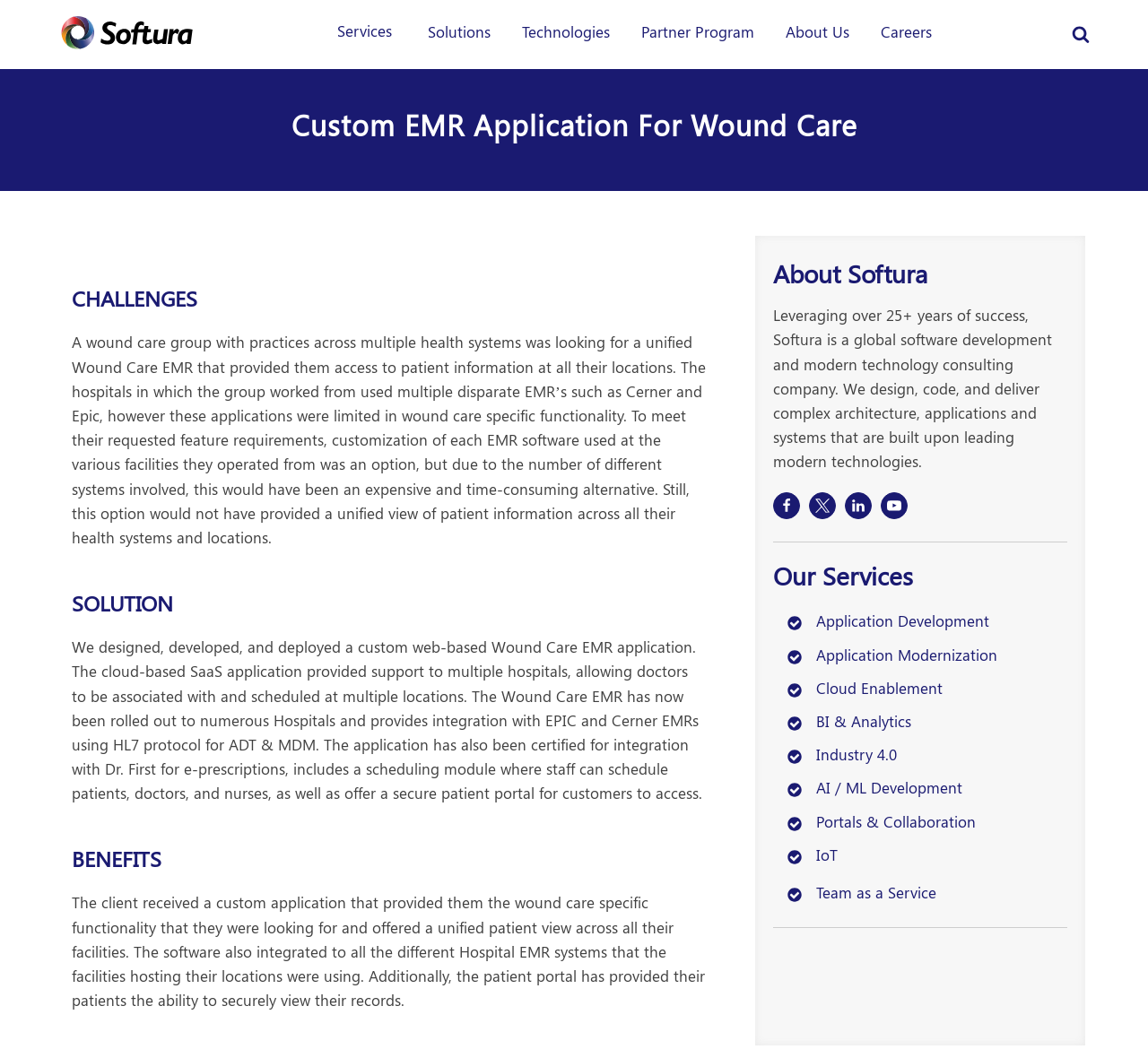How many services are listed under 'Our Services'?
Refer to the image and provide a one-word or short phrase answer.

11